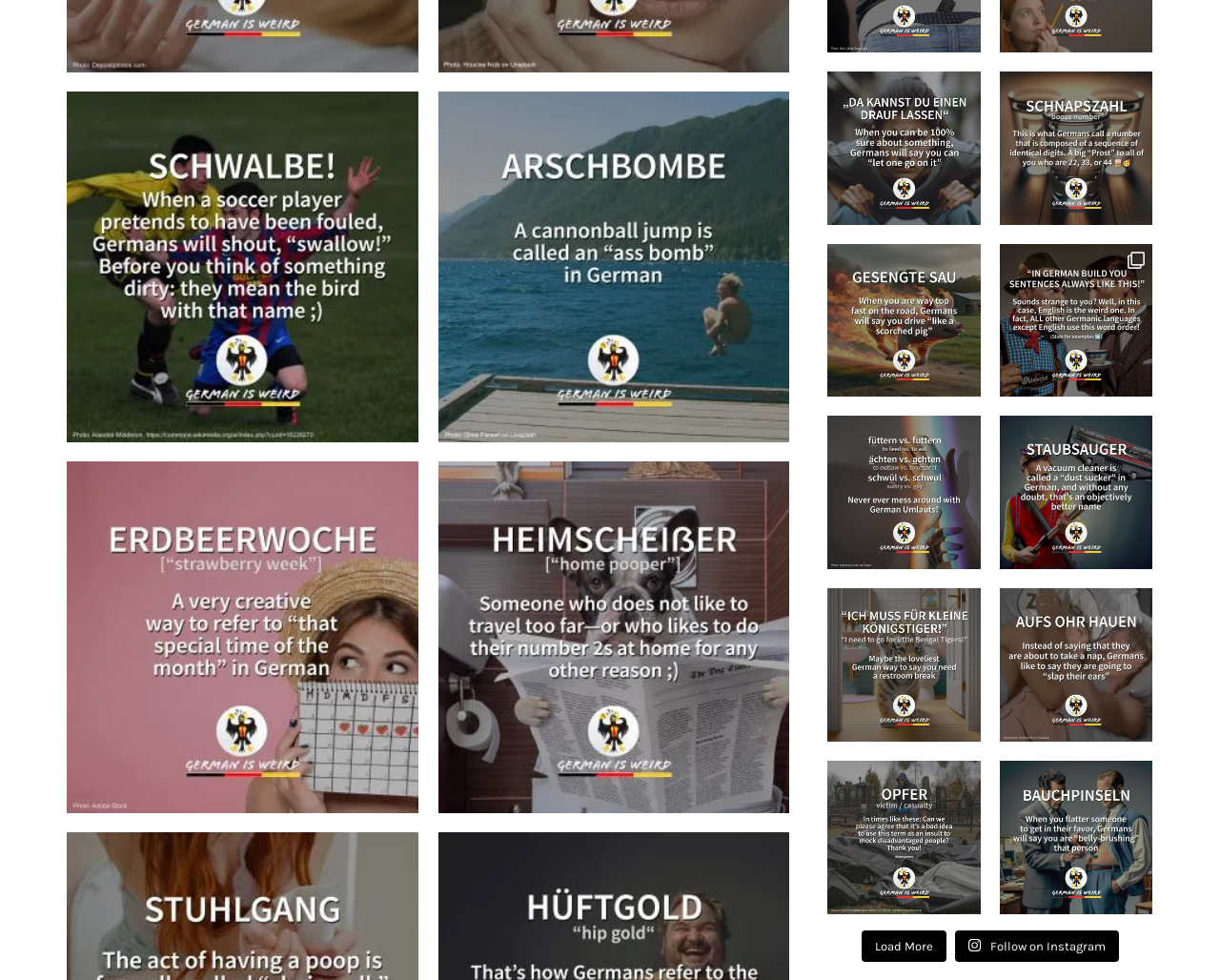What is the purpose of the 'Follow on Instagram' link?
Make sure to answer the question with a detailed and comprehensive explanation.

The 'Follow on Instagram' link is likely used to allow users to follow the webpage's or author's Instagram account, where they may share additional content or updates related to the German language.